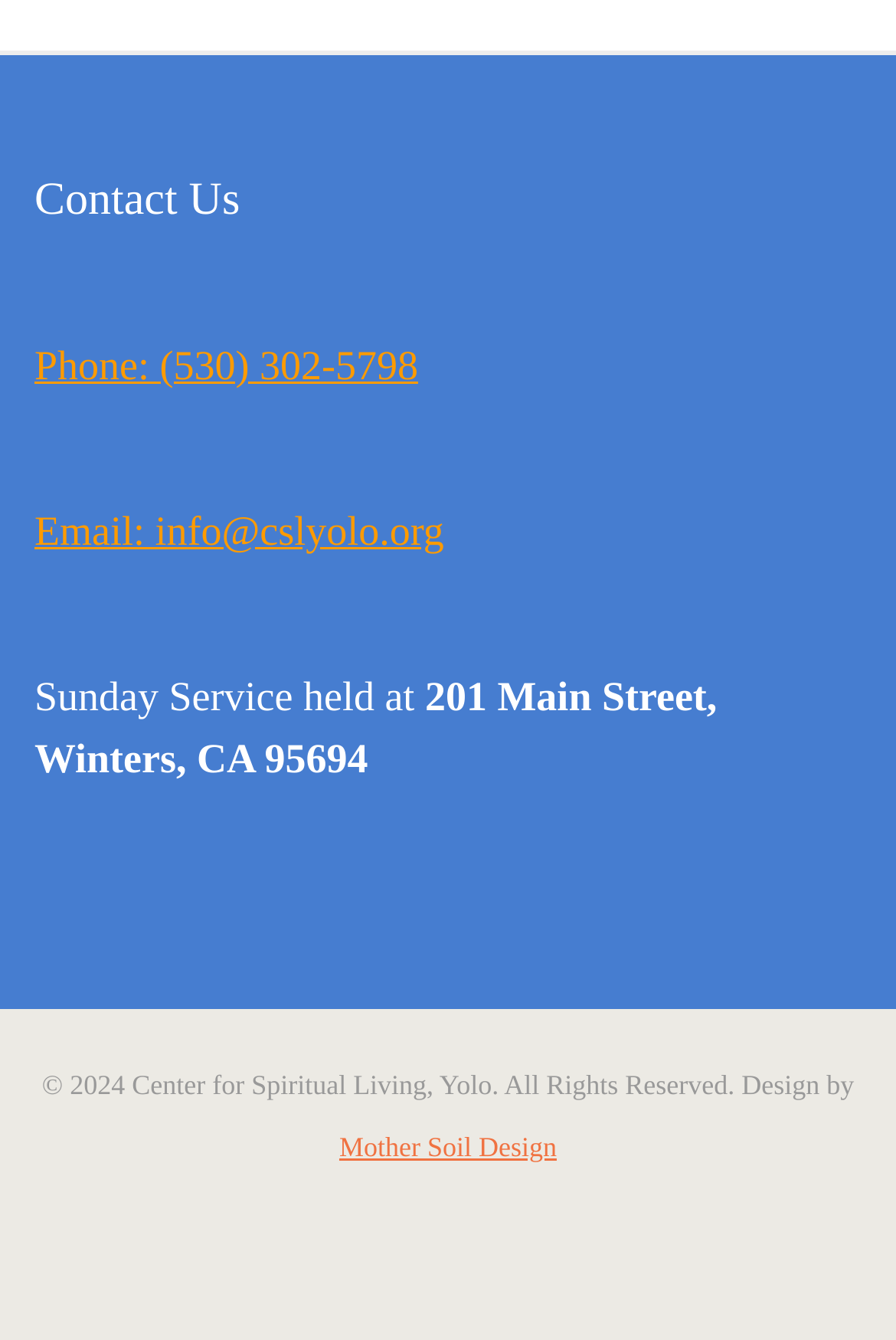Could you please study the image and provide a detailed answer to the question:
What is the organization's email address?

The organization's email address can be found in the contact information section at the top of the webpage, where it is listed as 'Email: info@cslyolo.org'.